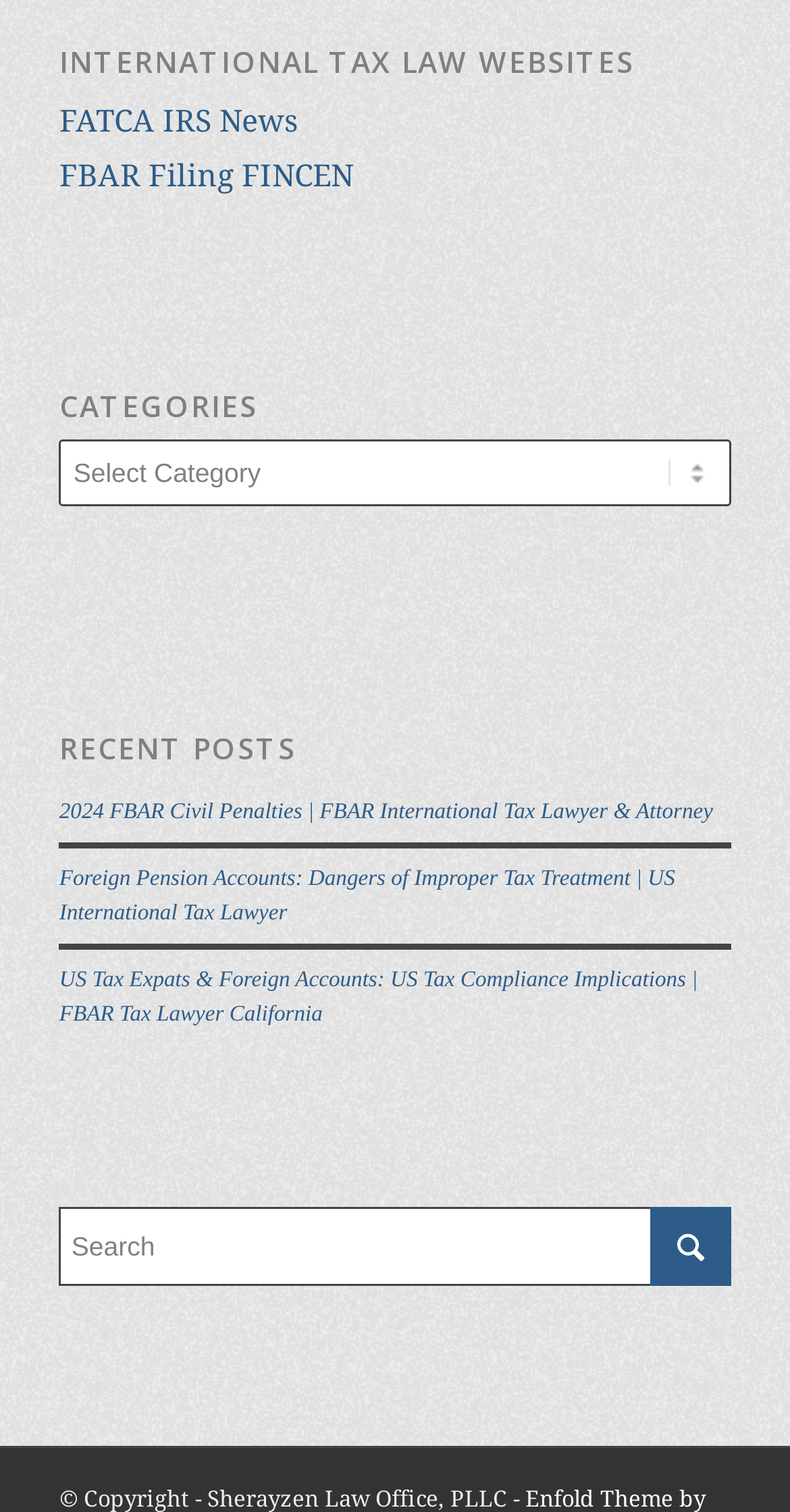Find the bounding box coordinates of the clickable region needed to perform the following instruction: "Visit the page about Foreign Pension Accounts". The coordinates should be provided as four float numbers between 0 and 1, i.e., [left, top, right, bottom].

[0.075, 0.573, 0.855, 0.612]